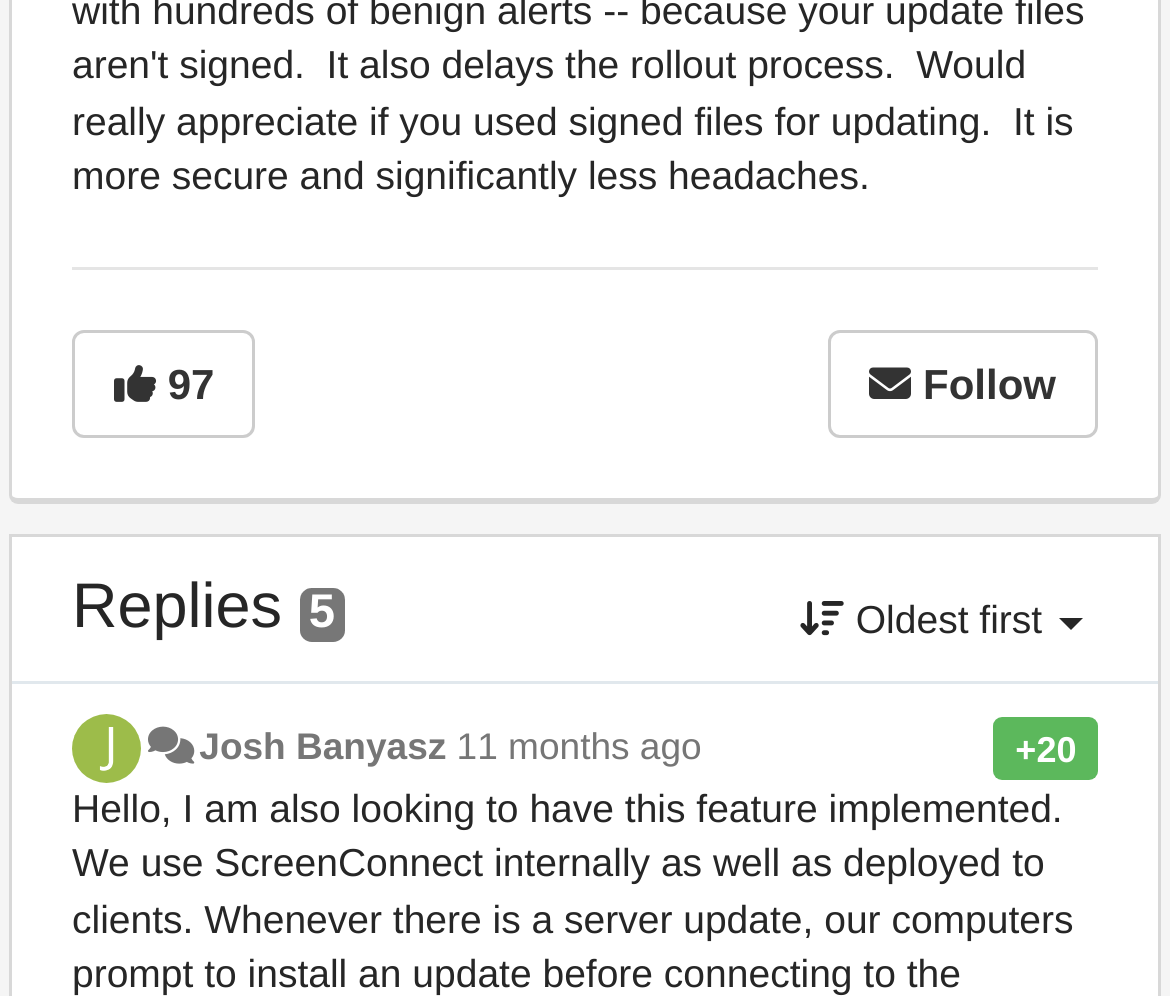Find the bounding box of the UI element described as follows: "Josh Banyasz".

[0.17, 0.727, 0.381, 0.77]